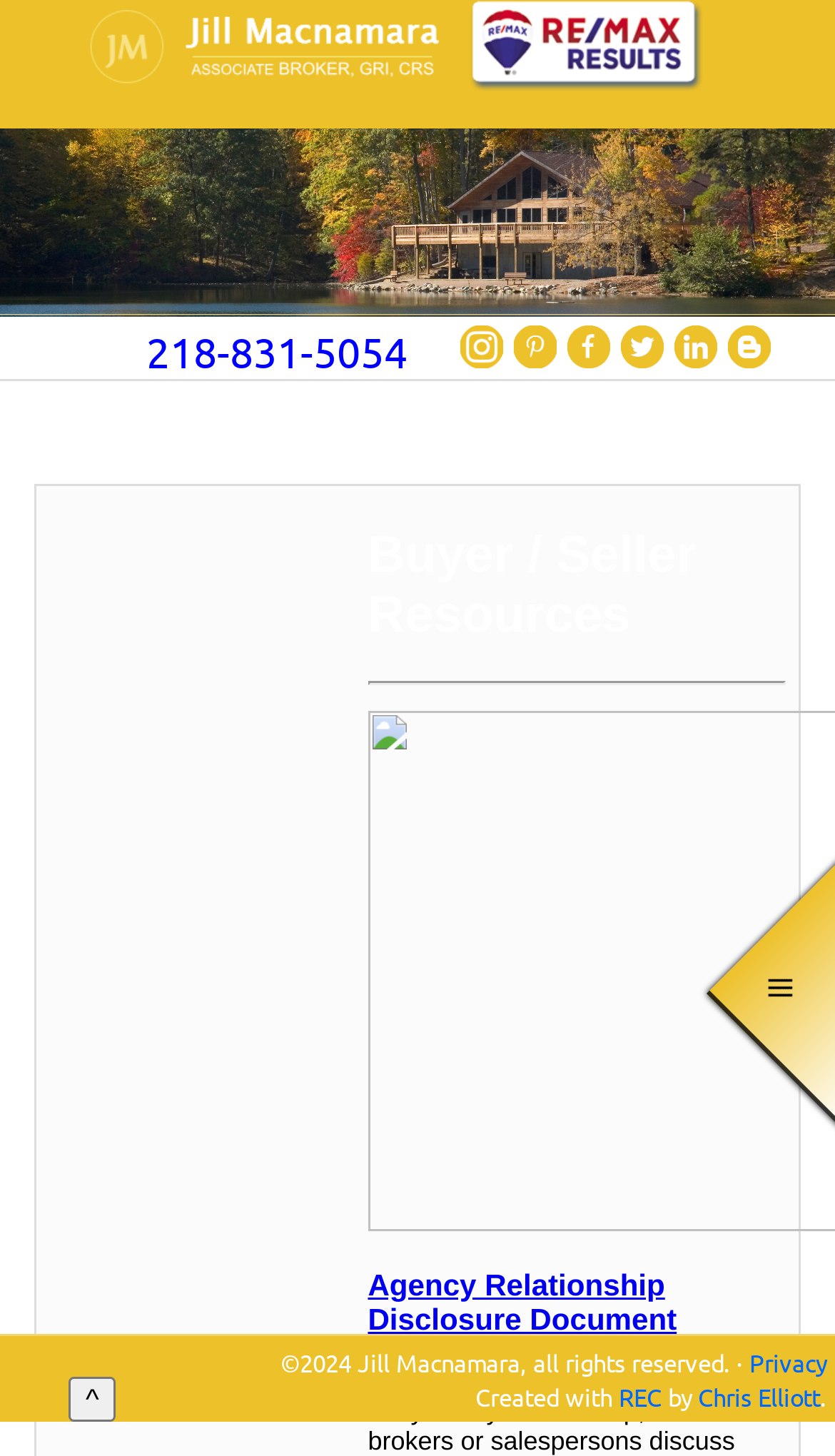What is the year of copyright mentioned on the webpage?
Please provide a comprehensive answer based on the visual information in the image.

The year of copyright is mentioned in the footer section, specifically in the StaticText element with the text '©2024 Jill Macnamara, all rights reserved.'. This indicates that the webpage's content is copyrighted by Jill Macnamara in the year 2024.